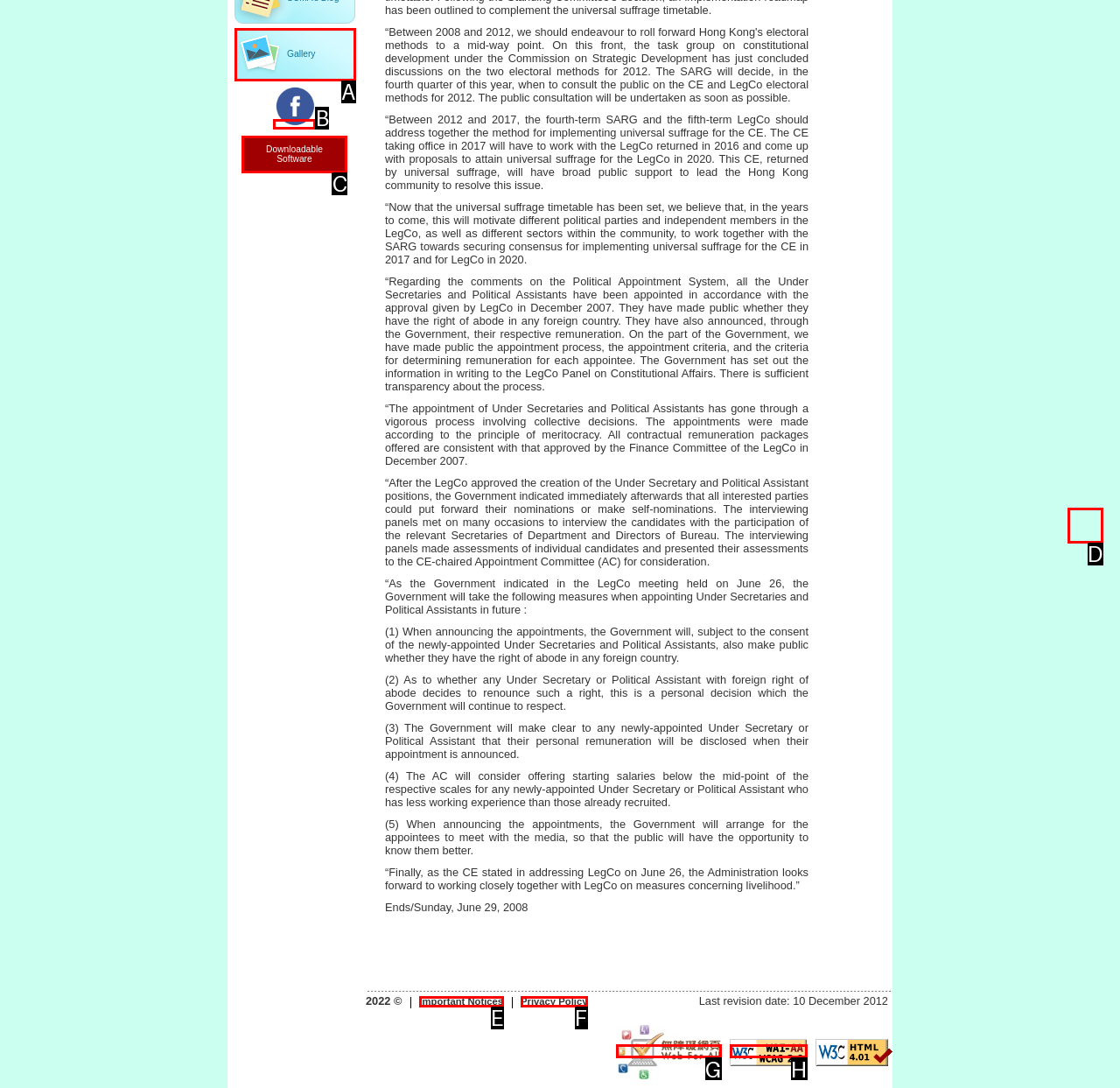Select the letter from the given choices that aligns best with the description: Privacy Policy. Reply with the specific letter only.

None